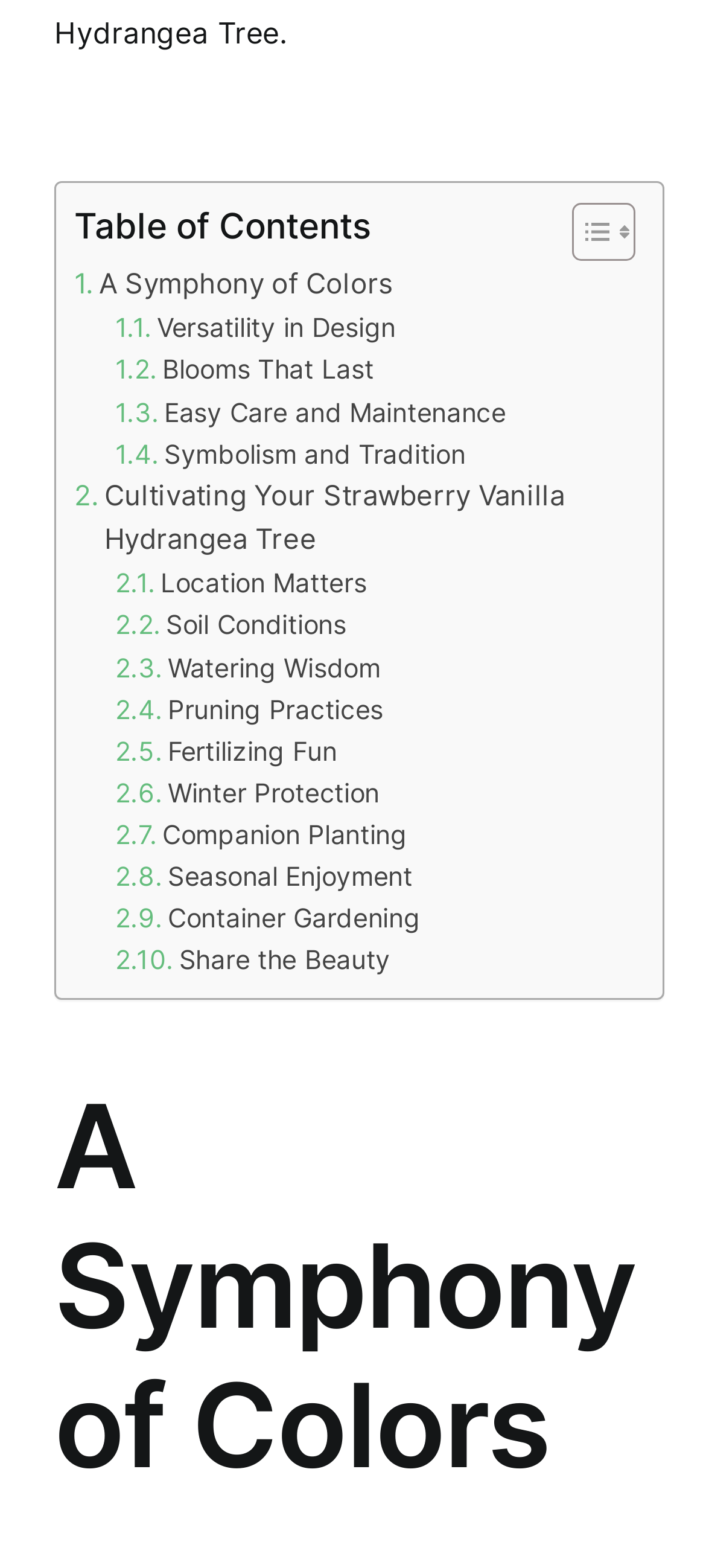Locate the bounding box coordinates of the area where you should click to accomplish the instruction: "Explore Location Matters".

[0.164, 0.358, 0.519, 0.385]